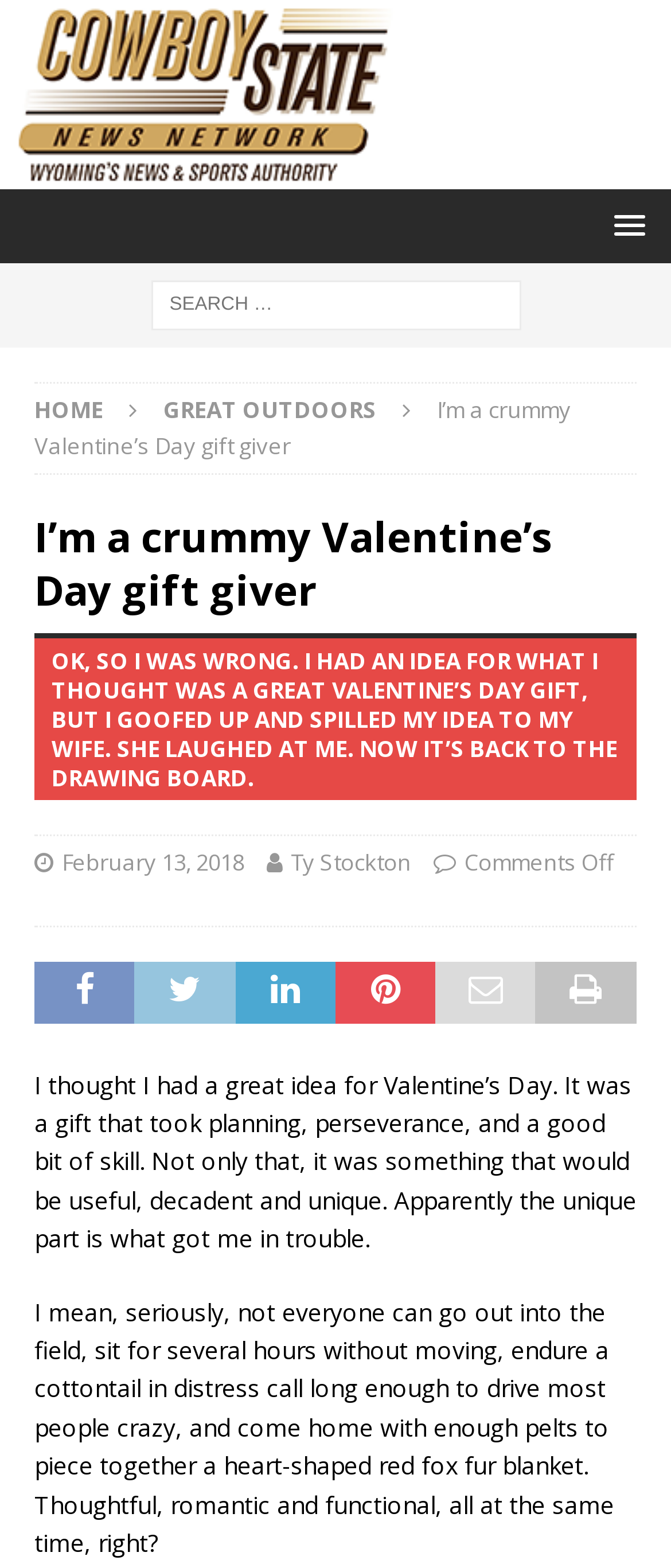Please answer the following query using a single word or phrase: 
Is there a search box on the page?

Yes